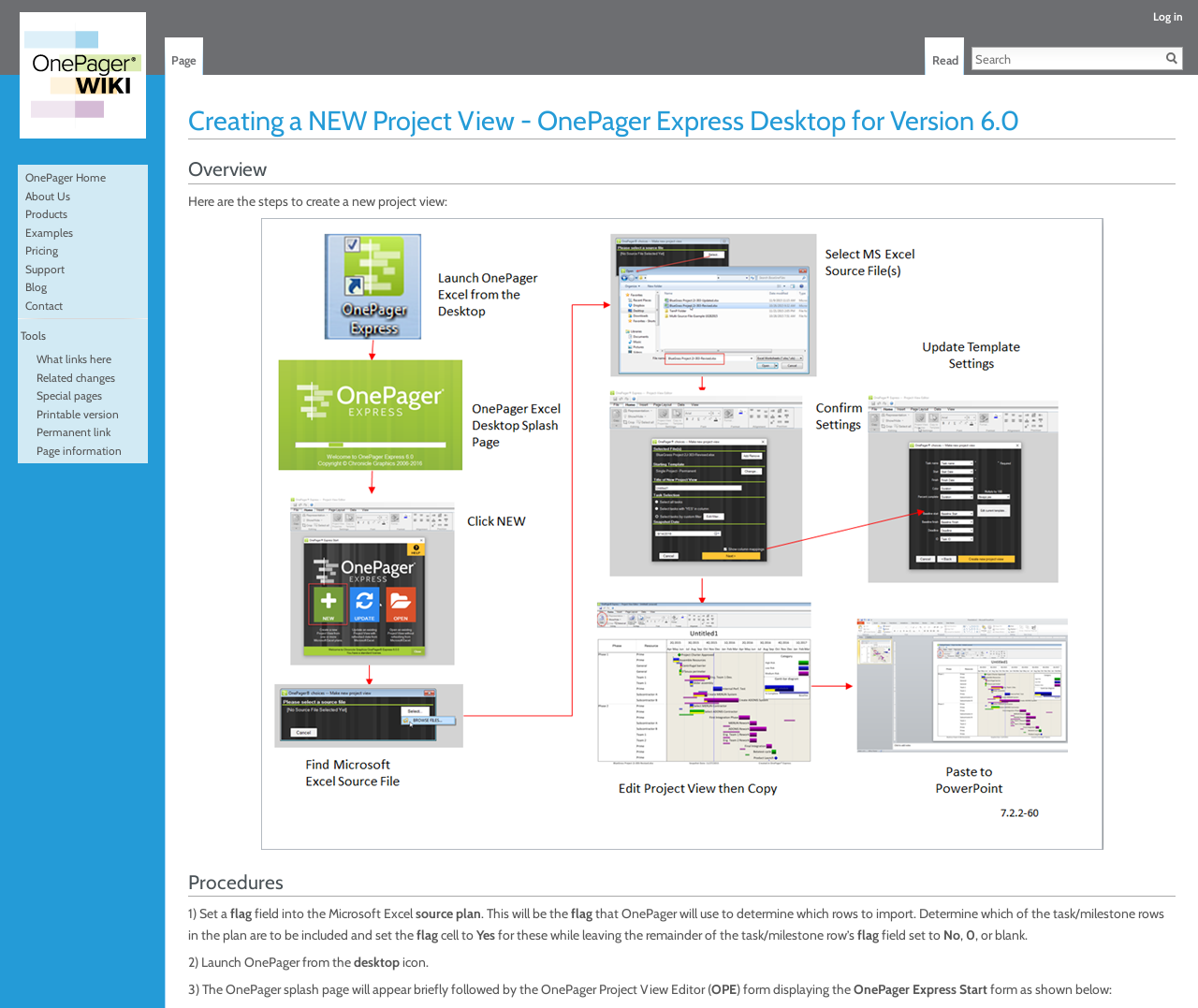Detail the features and information presented on the webpage.

This webpage is a documentation page for OnePager Express Desktop, specifically for creating a new project view. The page has a clear and organized structure, with headings and concise text.

At the top of the page, there is a heading that matches the title of the page, "Creating a NEW Project View - OnePager Express Desktop for Version 6.0". Below this heading, there are links to navigation, search, and other tools.

The main content of the page is divided into three sections: Overview, Procedures, and an image. The Overview section provides a brief introduction to creating a new project view. The Procedures section is a step-by-step guide, with numbered instructions and descriptive text. This section takes up most of the page and provides detailed information on how to create a new project view.

On the right side of the page, there are several navigation menus, including Personal tools, Namespaces, Views, and Tools. These menus provide links to other related pages and tools.

At the bottom of the page, there are more links to other pages, including the main page, OnePager Home, About Us, Products, Examples, Pricing, Support, Blog, and Contact.

There is one image on the page, which is a screenshot of the OnePager Project View Editor. The image is located below the Overview section and takes up about half of the page's width.

Overall, the page is well-organized and easy to follow, with clear headings and concise text. The use of navigation menus and links to other related pages makes it easy to find additional information.